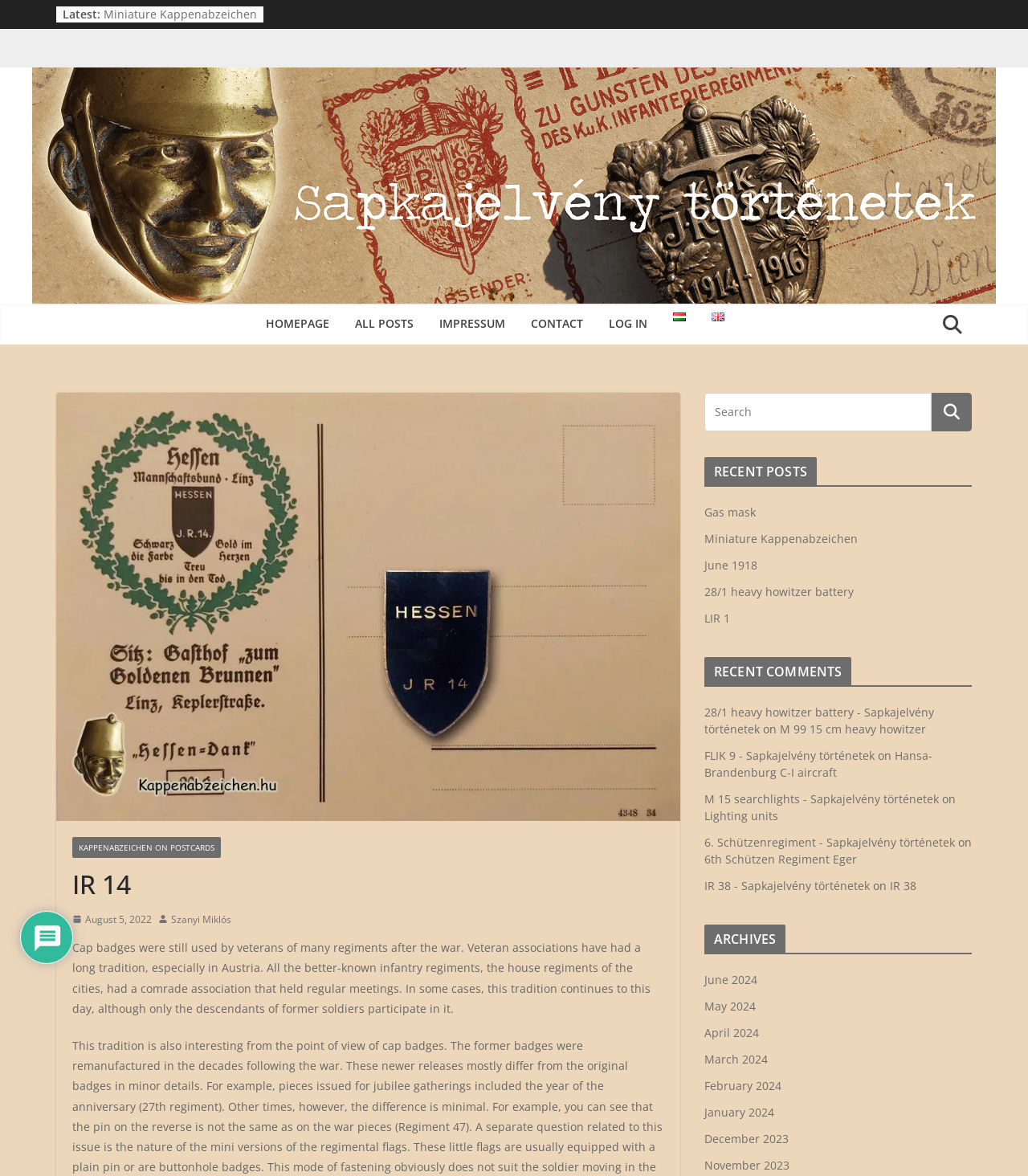Determine the bounding box coordinates of the clickable region to follow the instruction: "Search for something".

None